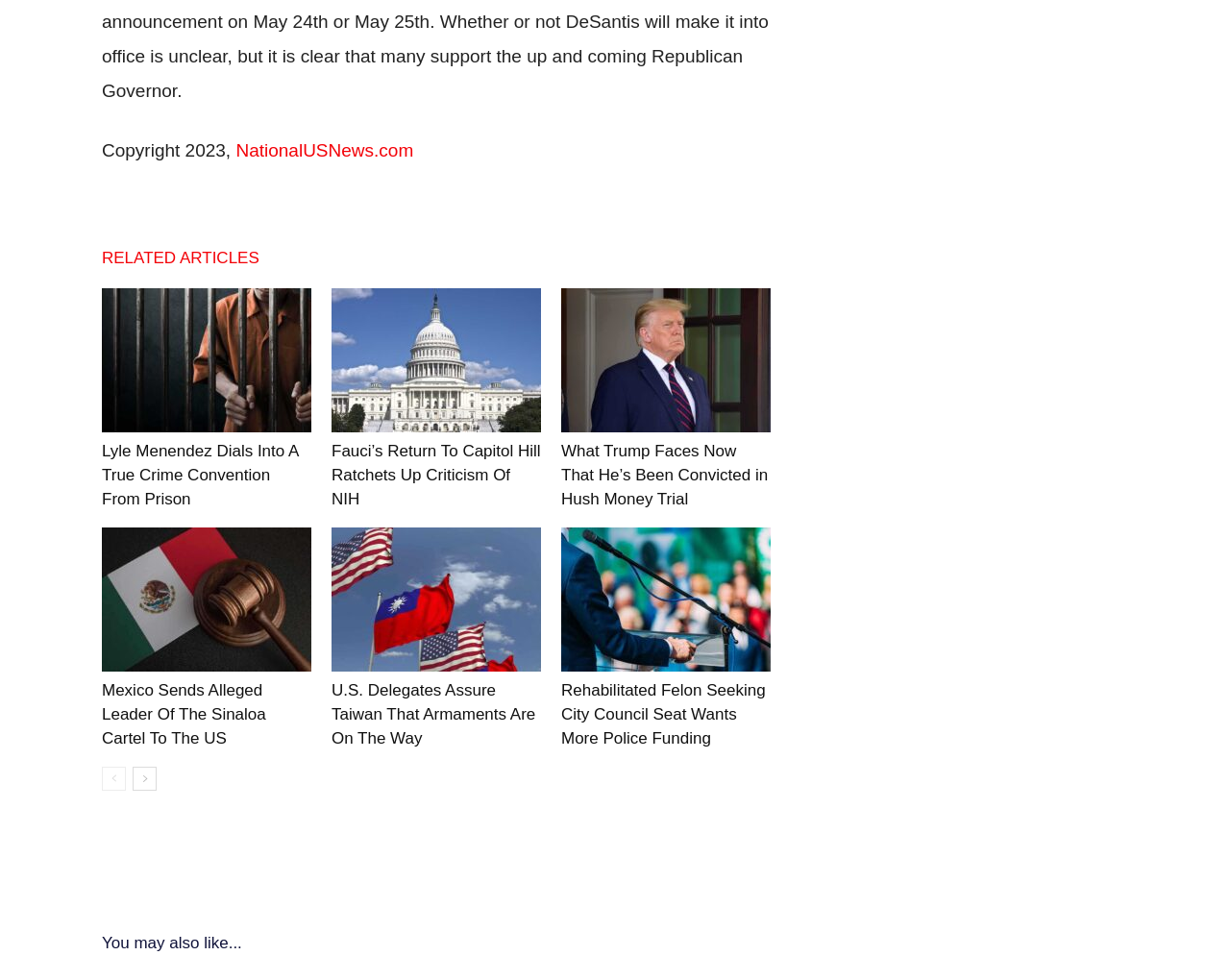Please mark the clickable region by giving the bounding box coordinates needed to complete this instruction: "Explore more articles you may like".

[0.083, 0.947, 0.917, 0.977]